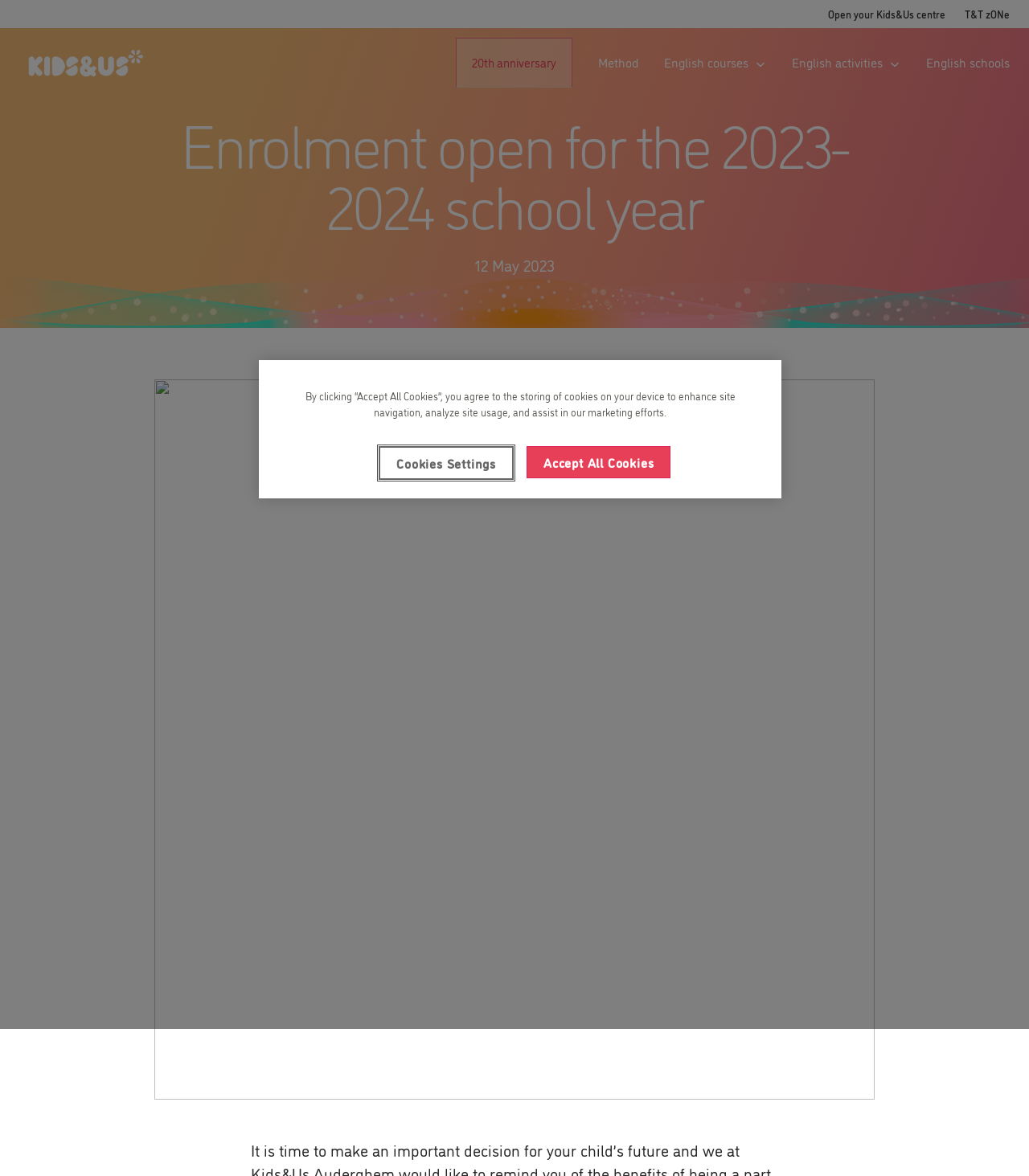Determine the coordinates of the bounding box for the clickable area needed to execute this instruction: "Read Walk 100 Miles in 100 Days kicks off with journey along photos and sculptures news".

None